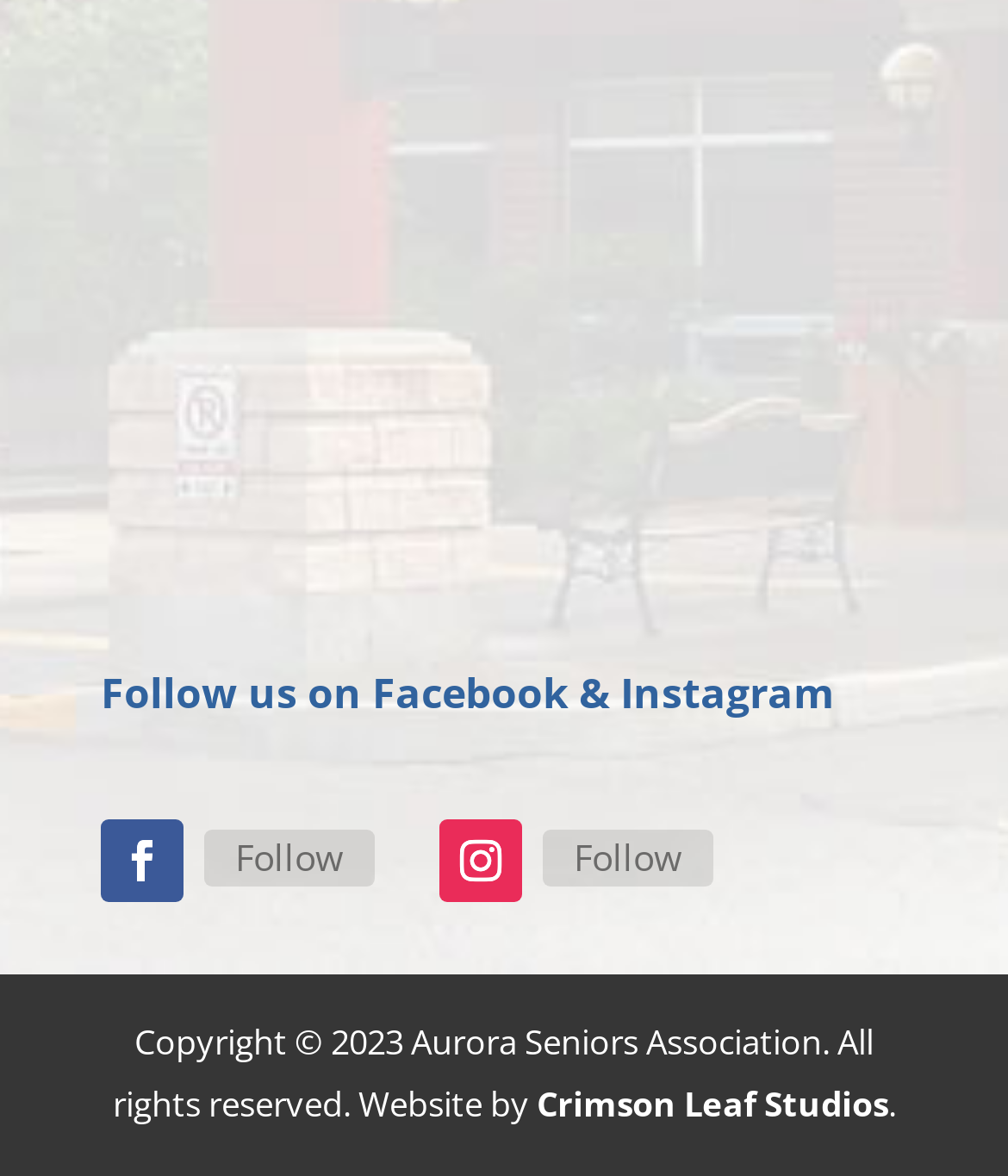What year is the copyright for?
Answer with a single word or phrase by referring to the visual content.

2023